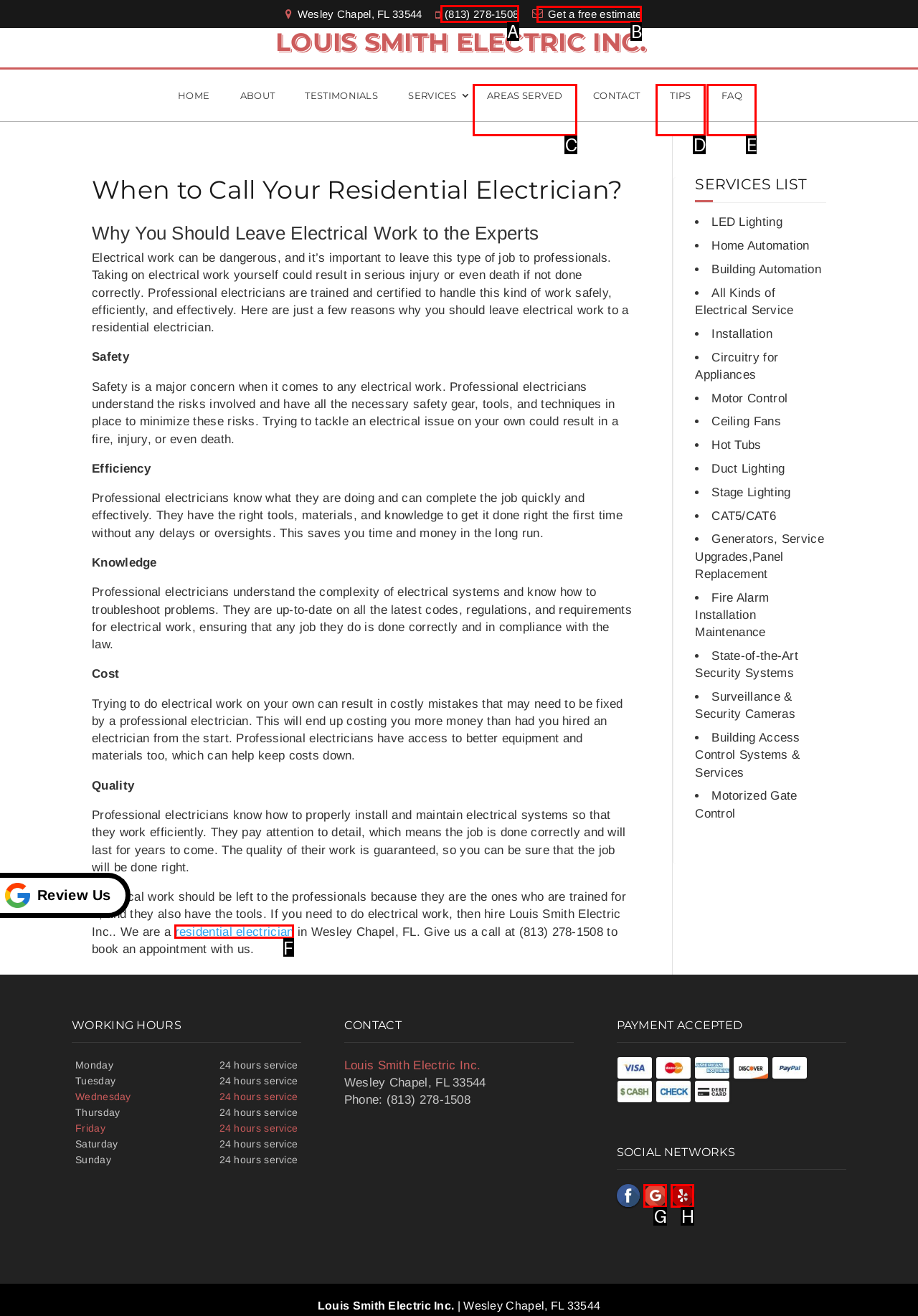Identify the correct HTML element to click for the task: call the phone number. Provide the letter of your choice.

A